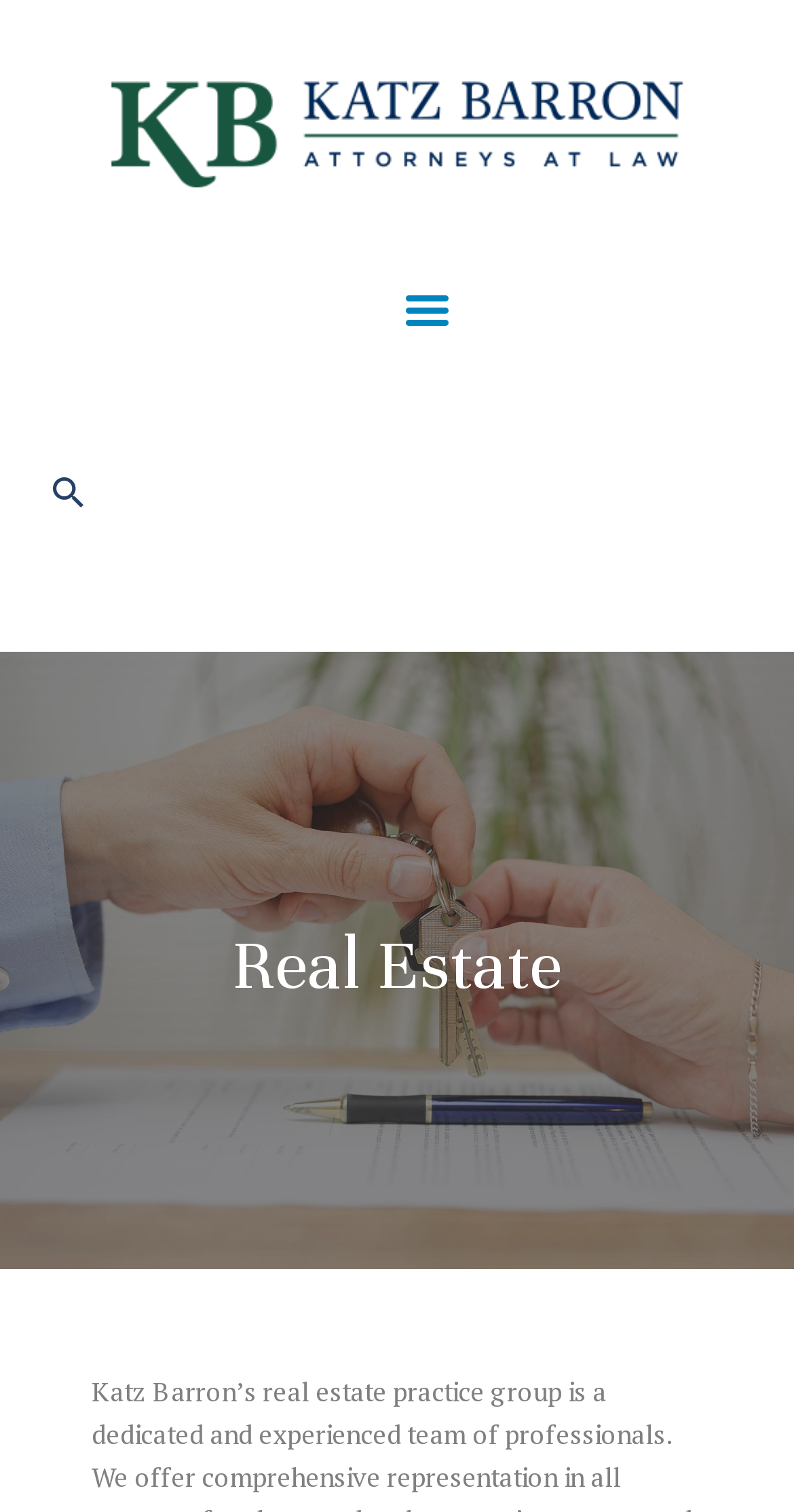Answer the question below with a single word or a brief phrase: 
What is the last item in the top navigation bar?

CONTACT